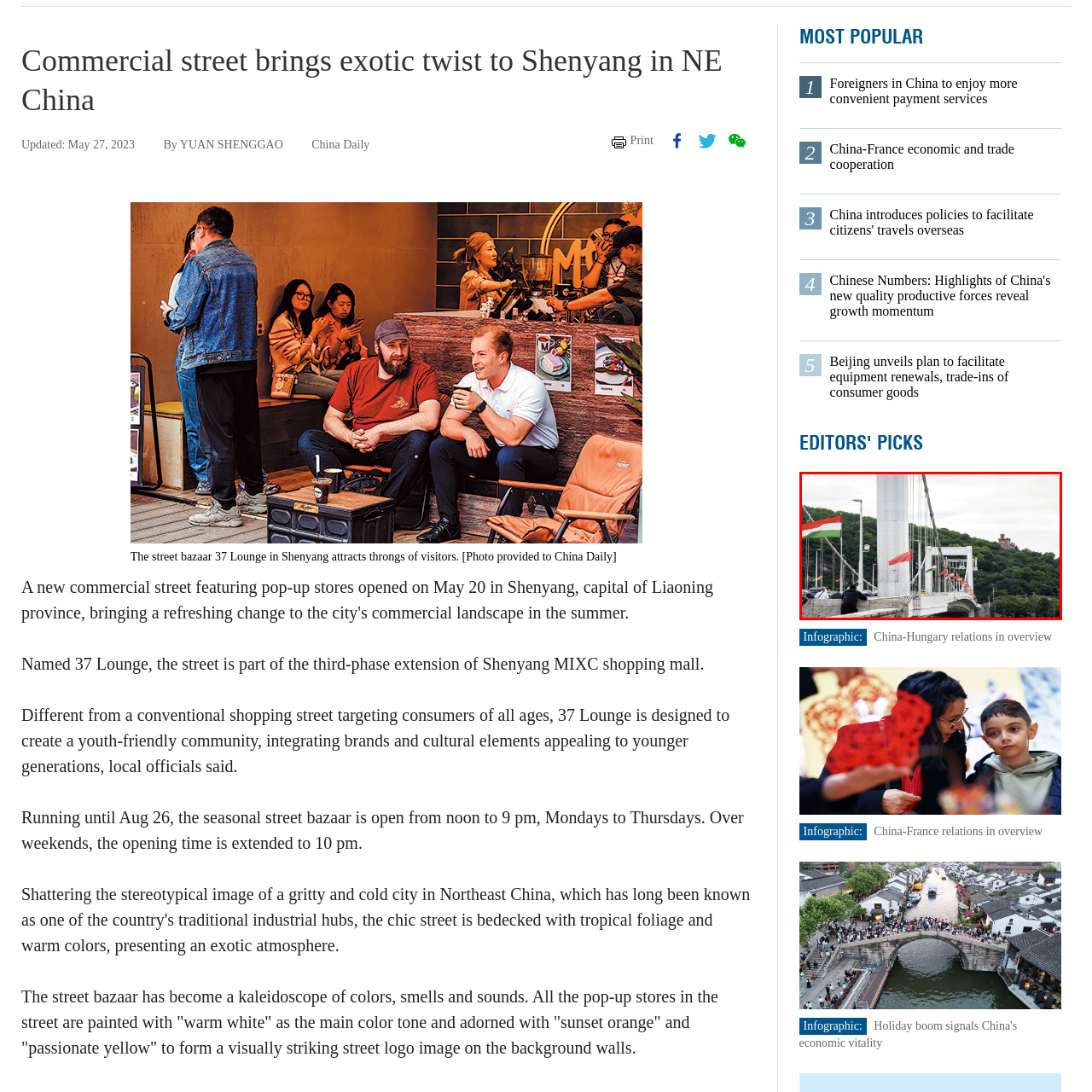What is the background of the image?
Observe the image highlighted by the red bounding box and answer the question comprehensively.

The image captures a picturesque setting with lush green hills in the background, providing a serene atmosphere to the scene.